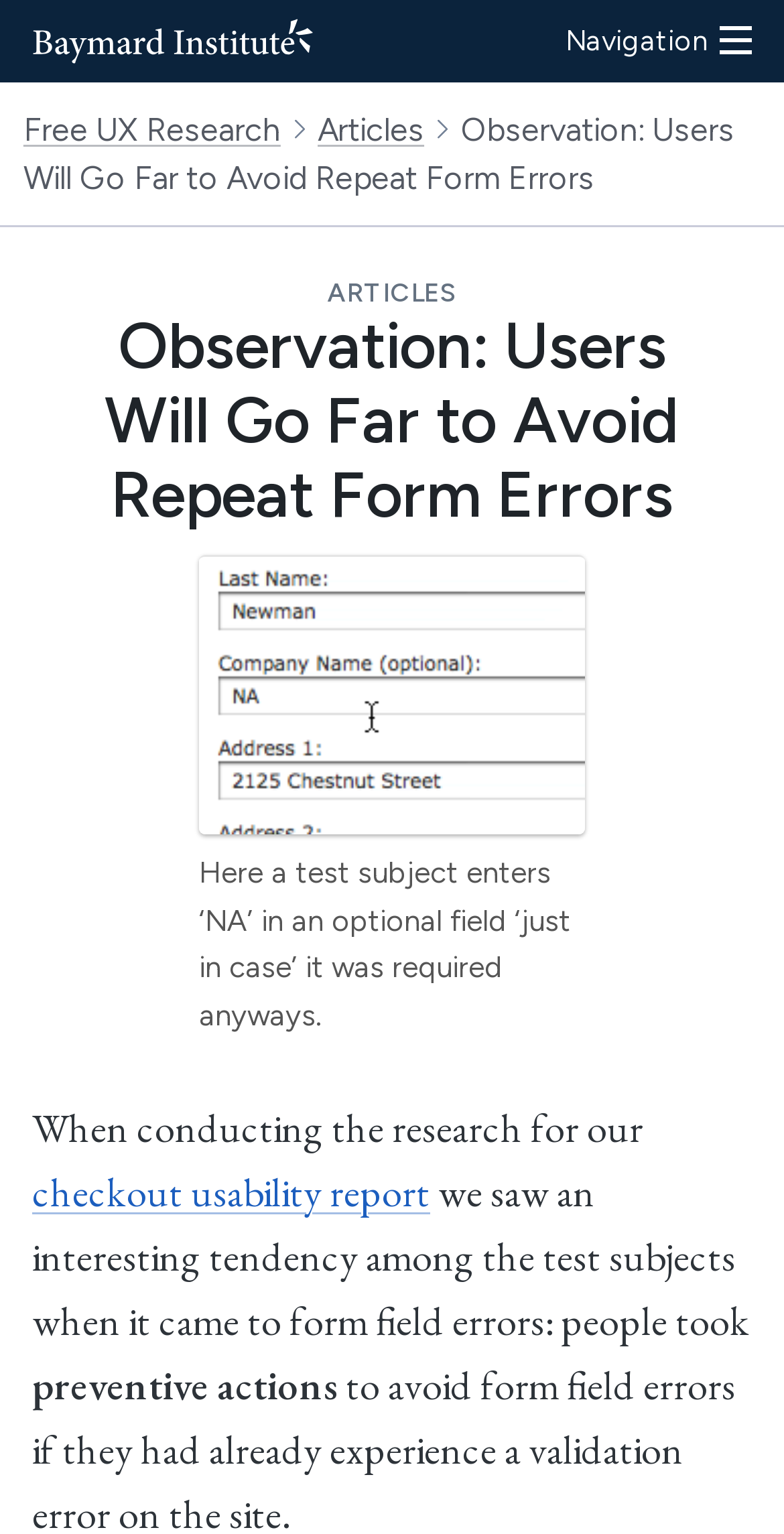What is the name of the report mentioned in the article?
Give a one-word or short phrase answer based on the image.

Checkout usability report